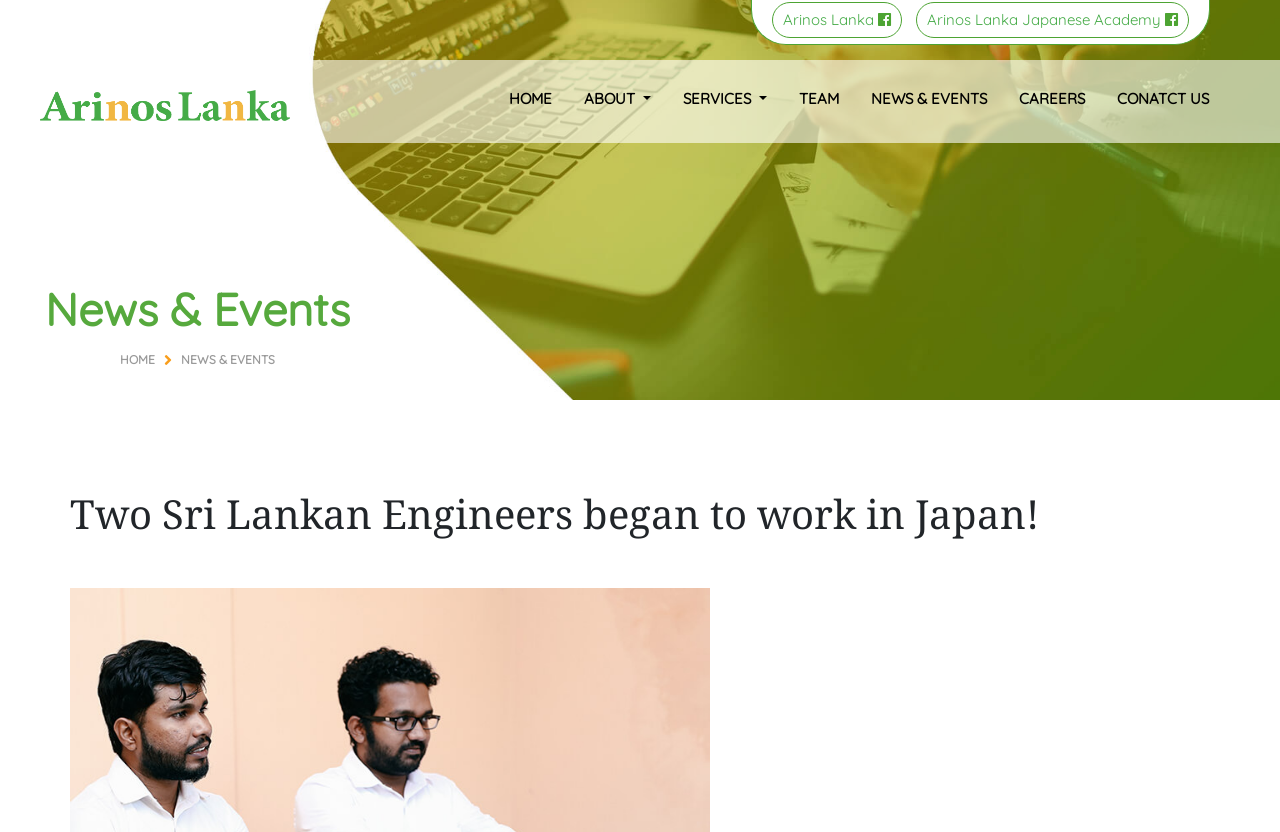Identify the bounding box coordinates of the specific part of the webpage to click to complete this instruction: "go to Arinos Lanka".

[0.612, 0.012, 0.696, 0.035]